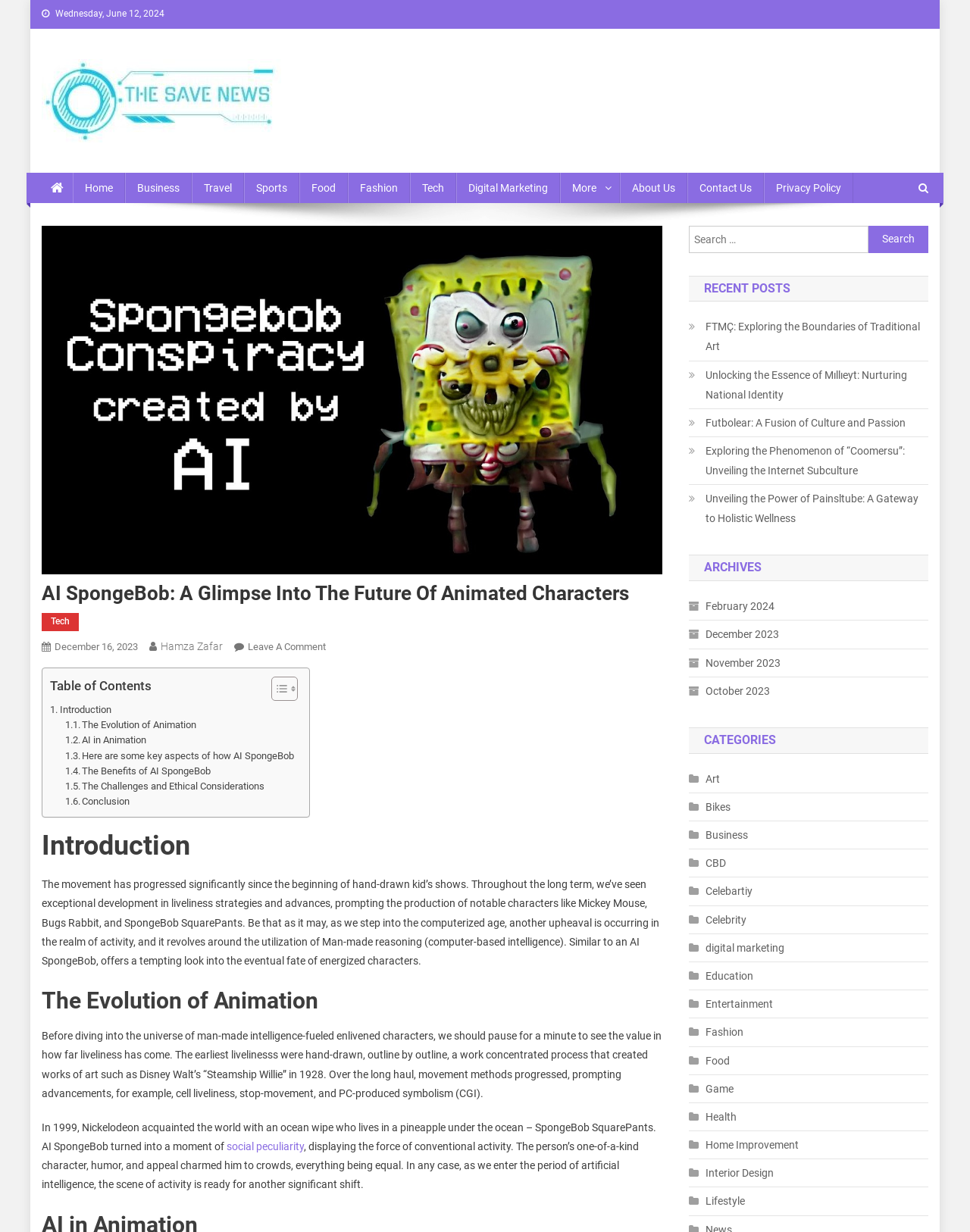Give a short answer to this question using one word or a phrase:
What is the category of the article 'AI SpongeBob: A Glimpse Into The Future Of Animated Characters'?

Tech